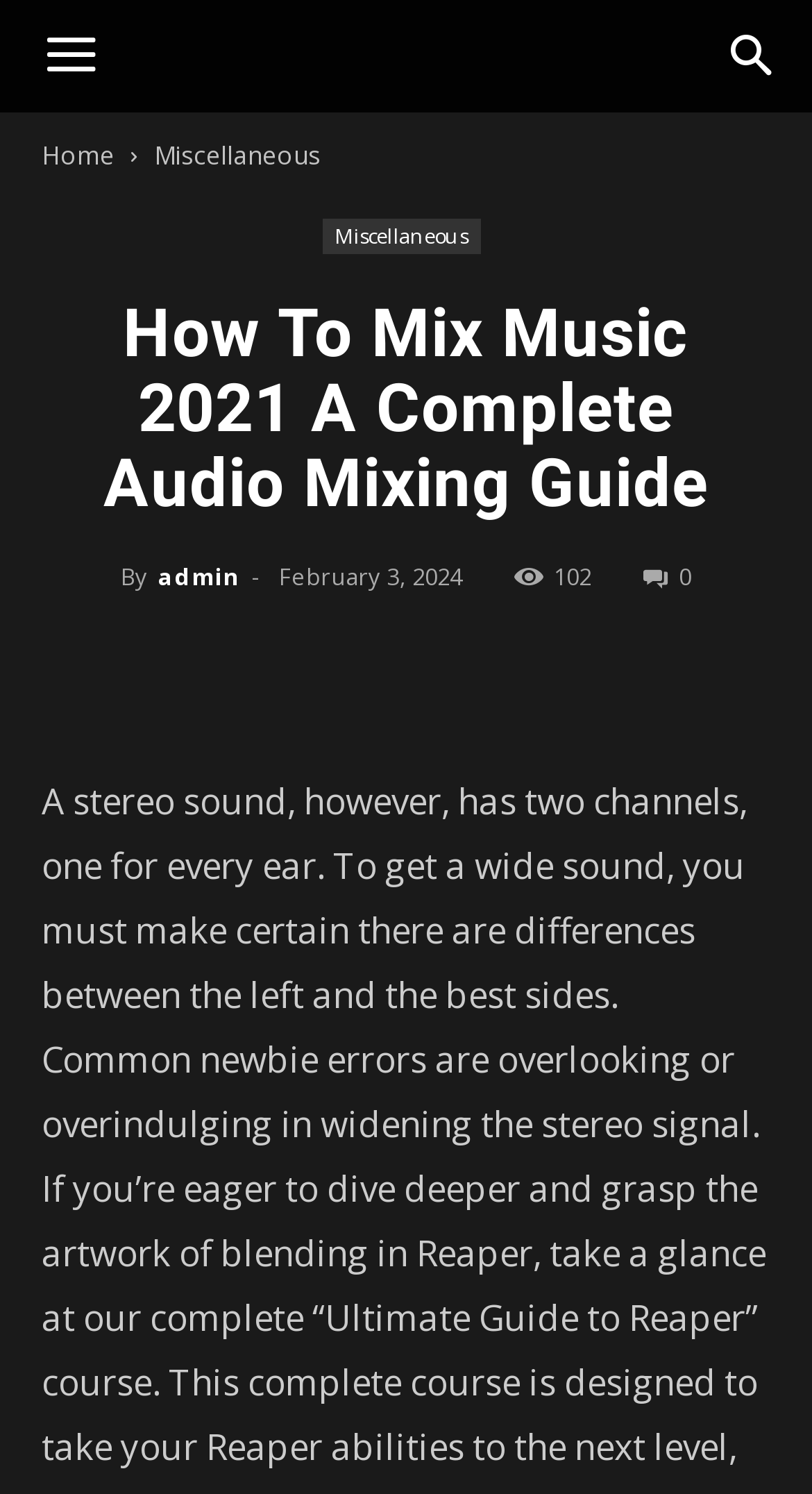Please identify the bounding box coordinates of the element's region that needs to be clicked to fulfill the following instruction: "Click the Home link". The bounding box coordinates should consist of four float numbers between 0 and 1, i.e., [left, top, right, bottom].

[0.051, 0.092, 0.141, 0.116]